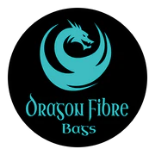Please answer the following question as detailed as possible based on the image: 
What is the shape of the logo's background?

The logo of Dragon Fibre Bags is characterized by an intricately designed turquoise dragon icon set against a black circular background, which implies that the shape of the logo's background is circular.